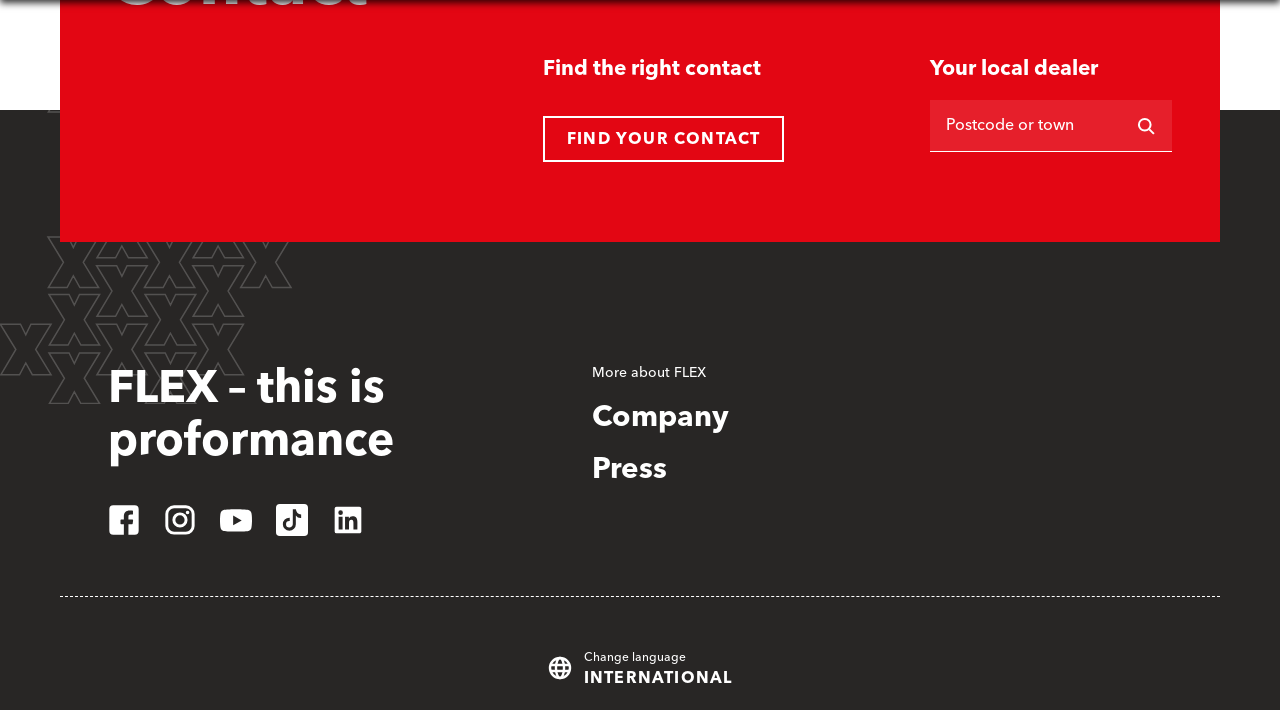Find the bounding box coordinates of the element you need to click on to perform this action: 'Find your contact'. The coordinates should be represented by four float values between 0 and 1, in the format [left, top, right, bottom].

[0.424, 0.163, 0.613, 0.228]